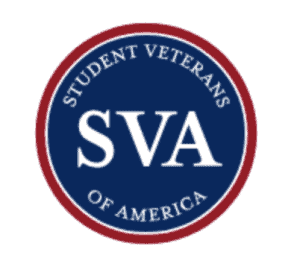What is the purpose of the red border?
Please craft a detailed and exhaustive response to the question.

The red border surrounding the circular blue background and the white lettering is used to emphasize the significance and identity of the Student Veterans of America as a national organization, highlighting its importance and commitment to its mission.